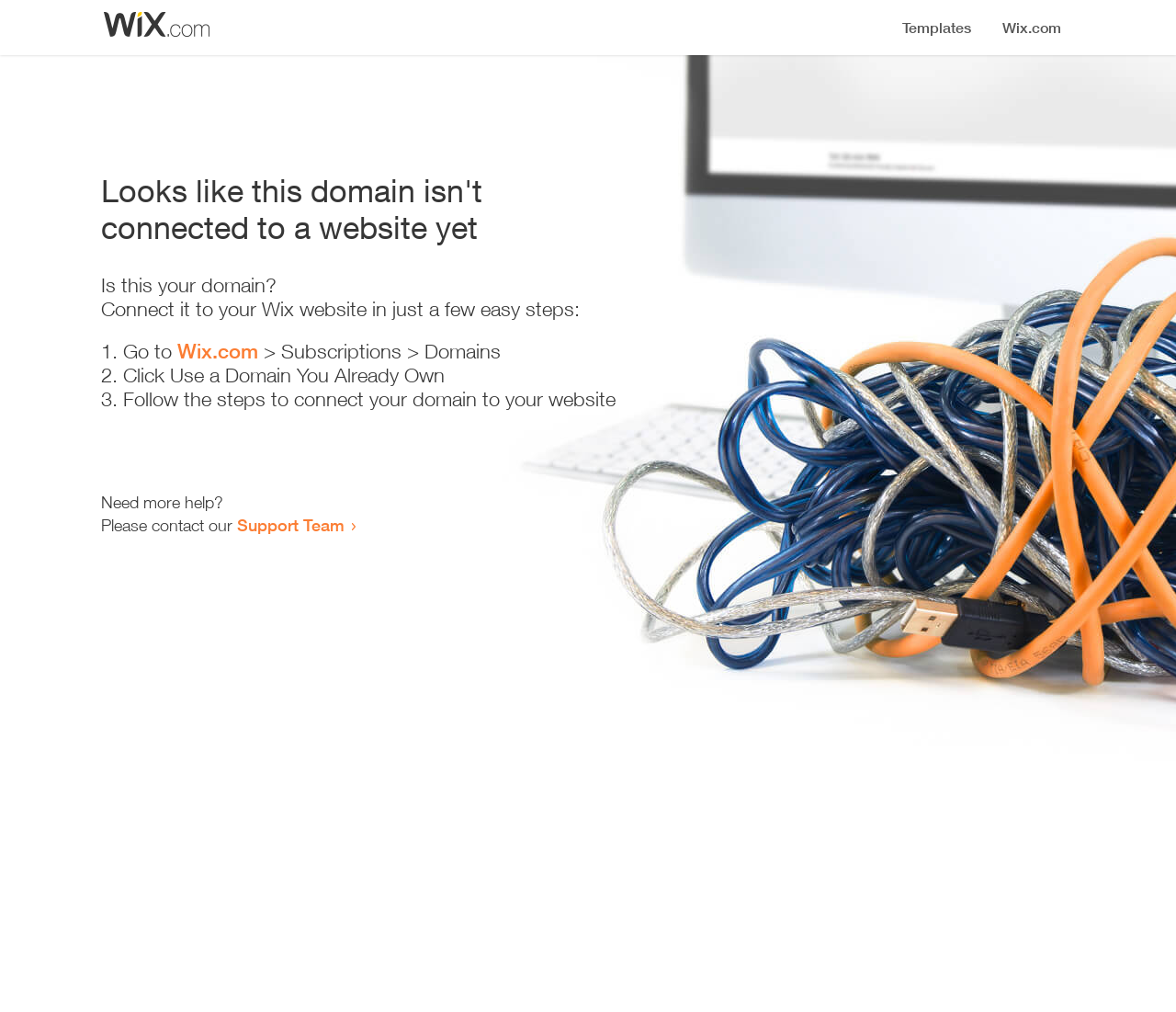What is the purpose of the webpage?
Examine the screenshot and reply with a single word or phrase.

Domain connection guide